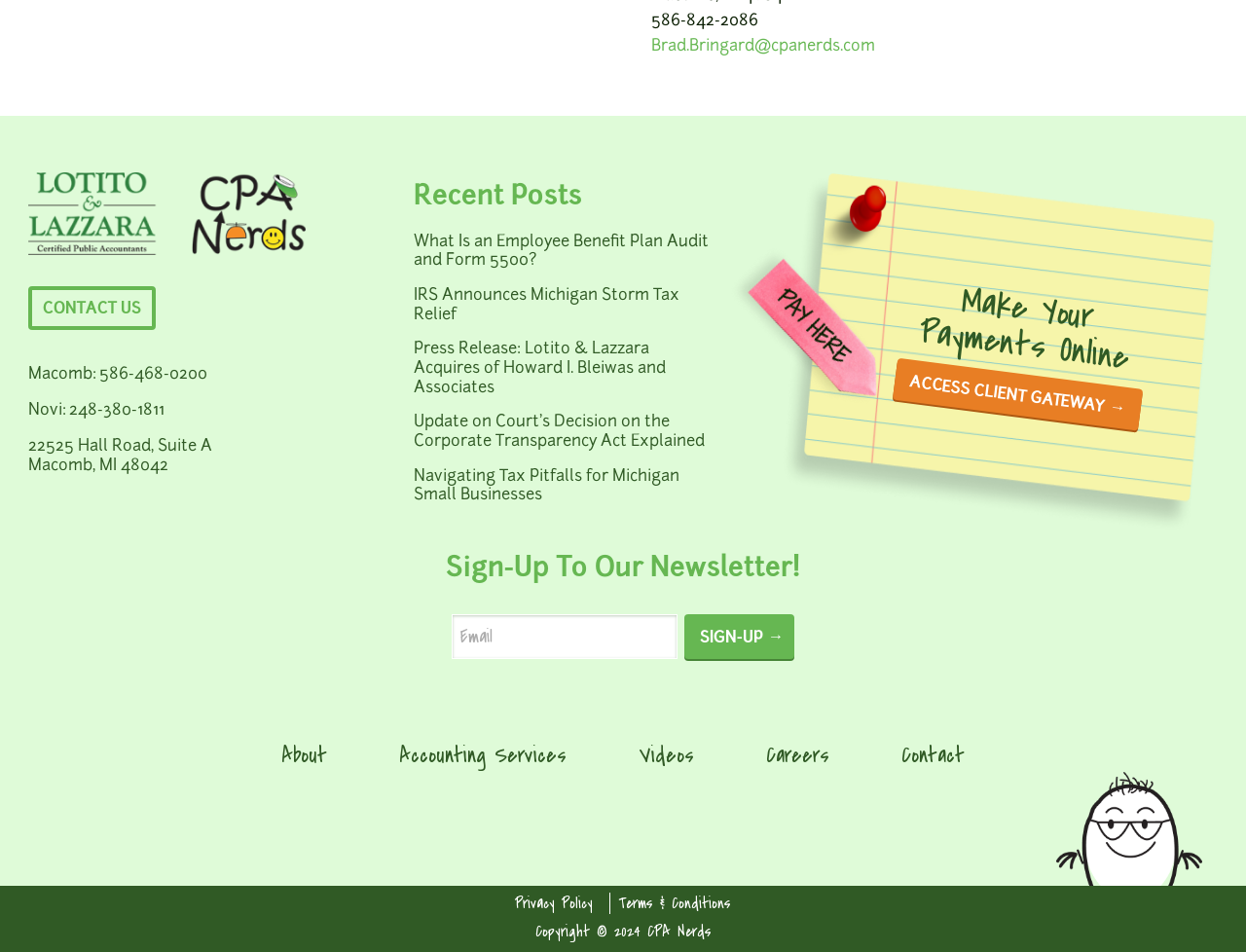Please determine the bounding box coordinates for the element with the description: "Terms & Conditions".

[0.489, 0.938, 0.587, 0.96]